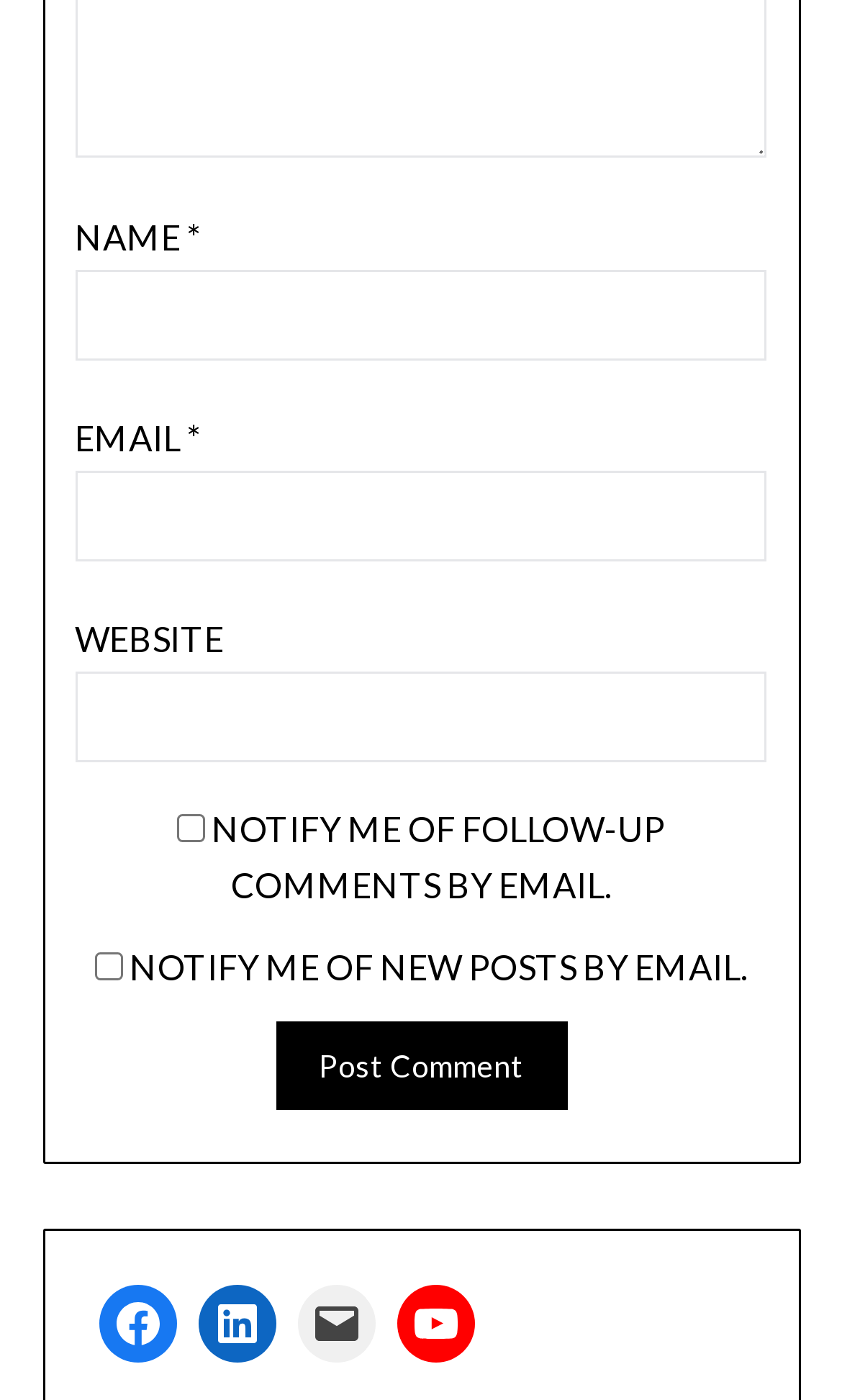Determine the bounding box coordinates of the UI element described below. Use the format (top-left x, top-left y, bottom-right x, bottom-right y) with floating point numbers between 0 and 1: LinkedIn

[0.235, 0.918, 0.327, 0.973]